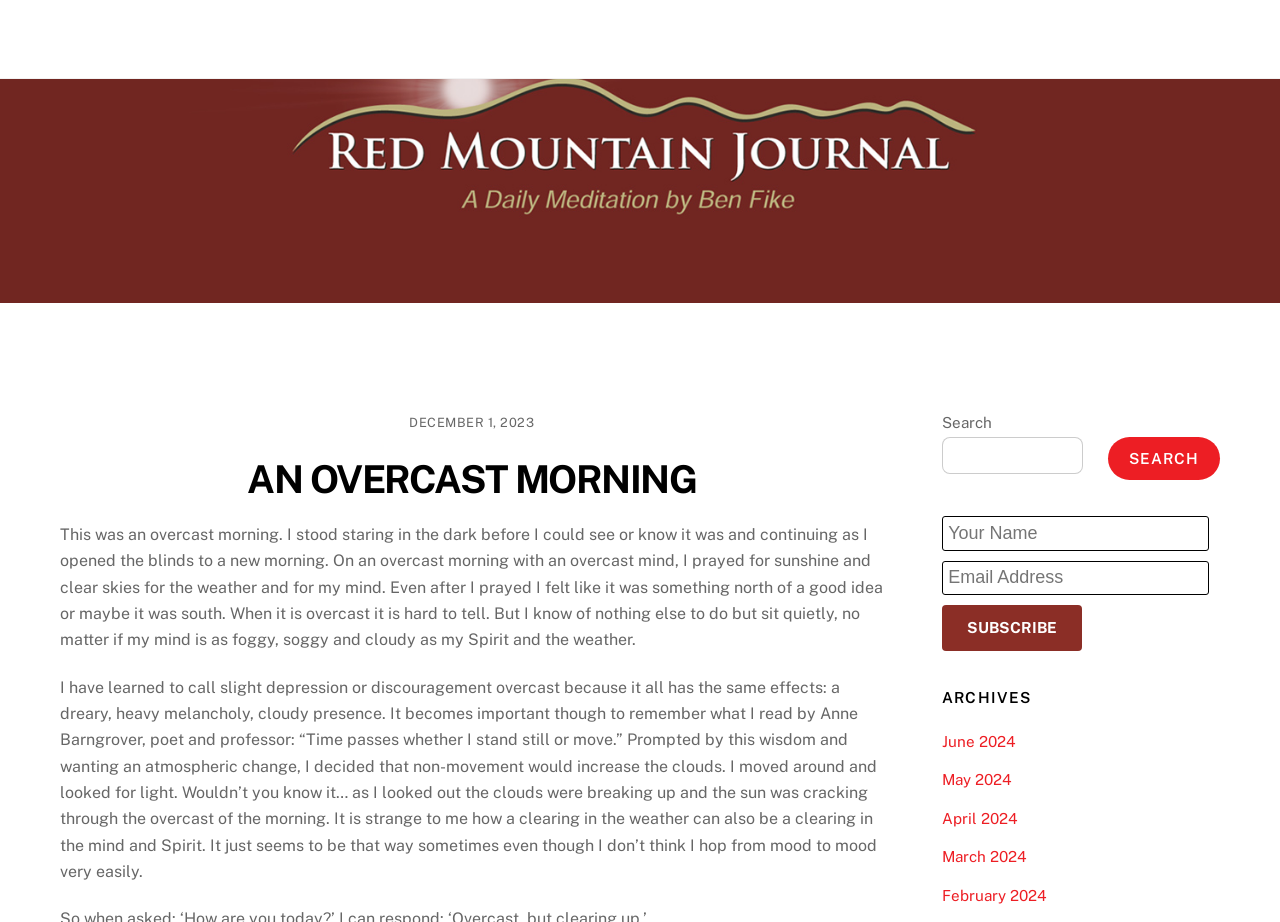Answer the question below using just one word or a short phrase: 
What is the purpose of the textbox with the label 'Your Name'?

subscription